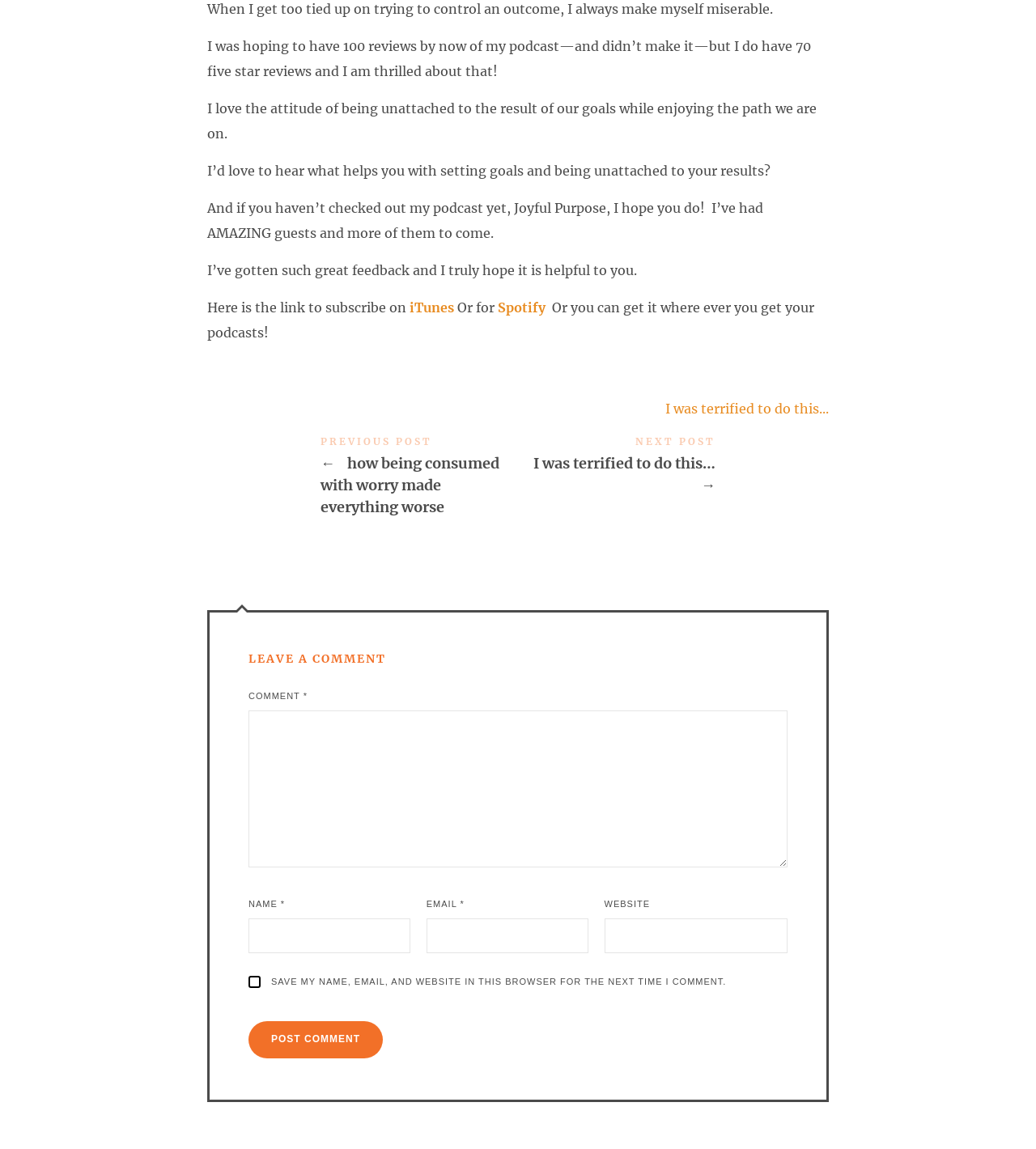What are the two platforms mentioned to subscribe to the author's podcast?
Examine the image and provide an in-depth answer to the question.

The author provides links to subscribe to their podcast on two platforms, iTunes and Spotify, as indicated by the text 'Here is the link to subscribe on iTunes' and 'Or for Spotify'.